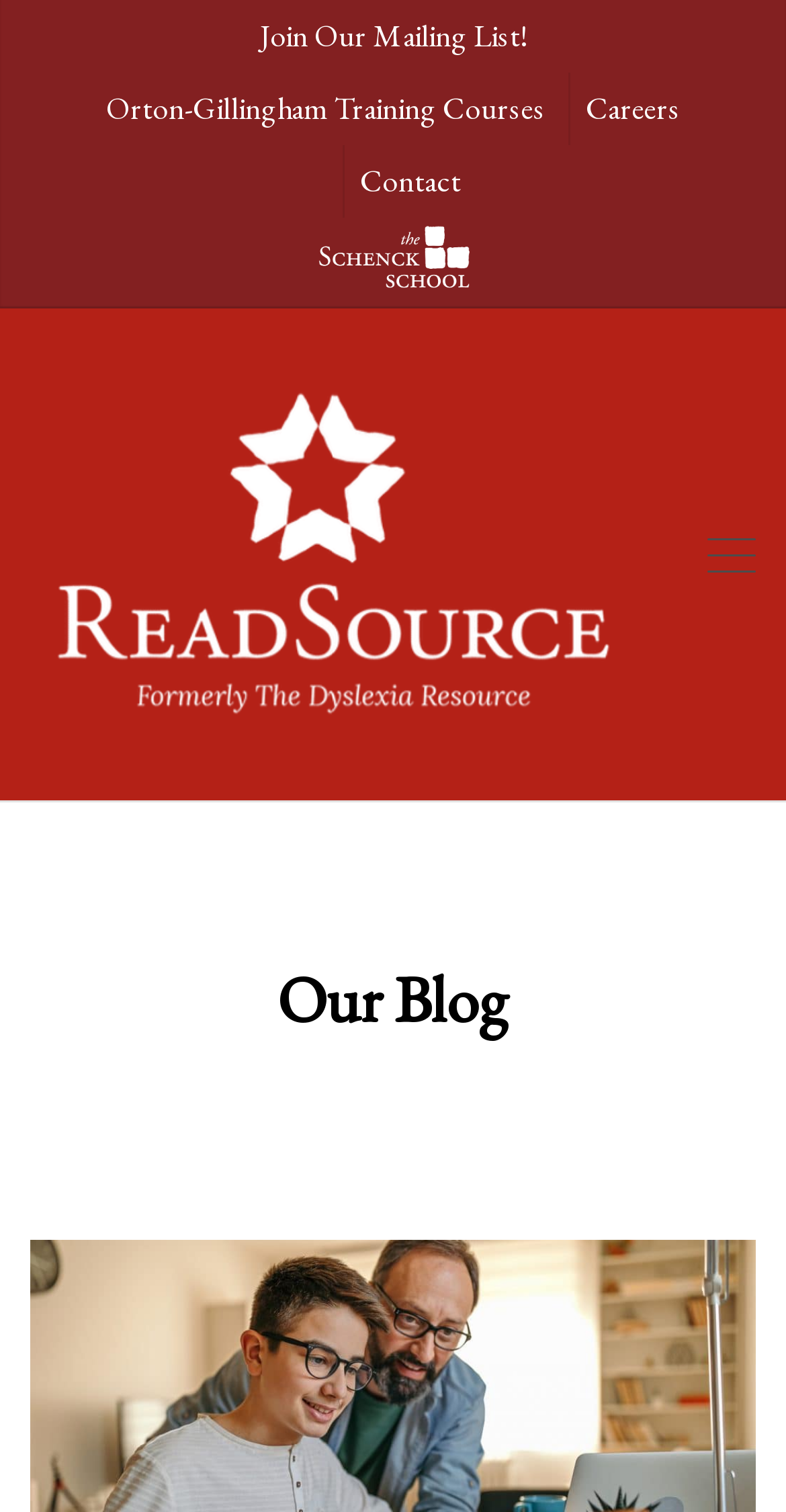Please provide a one-word or short phrase answer to the question:
What is the purpose of the button at the top right?

Unknown